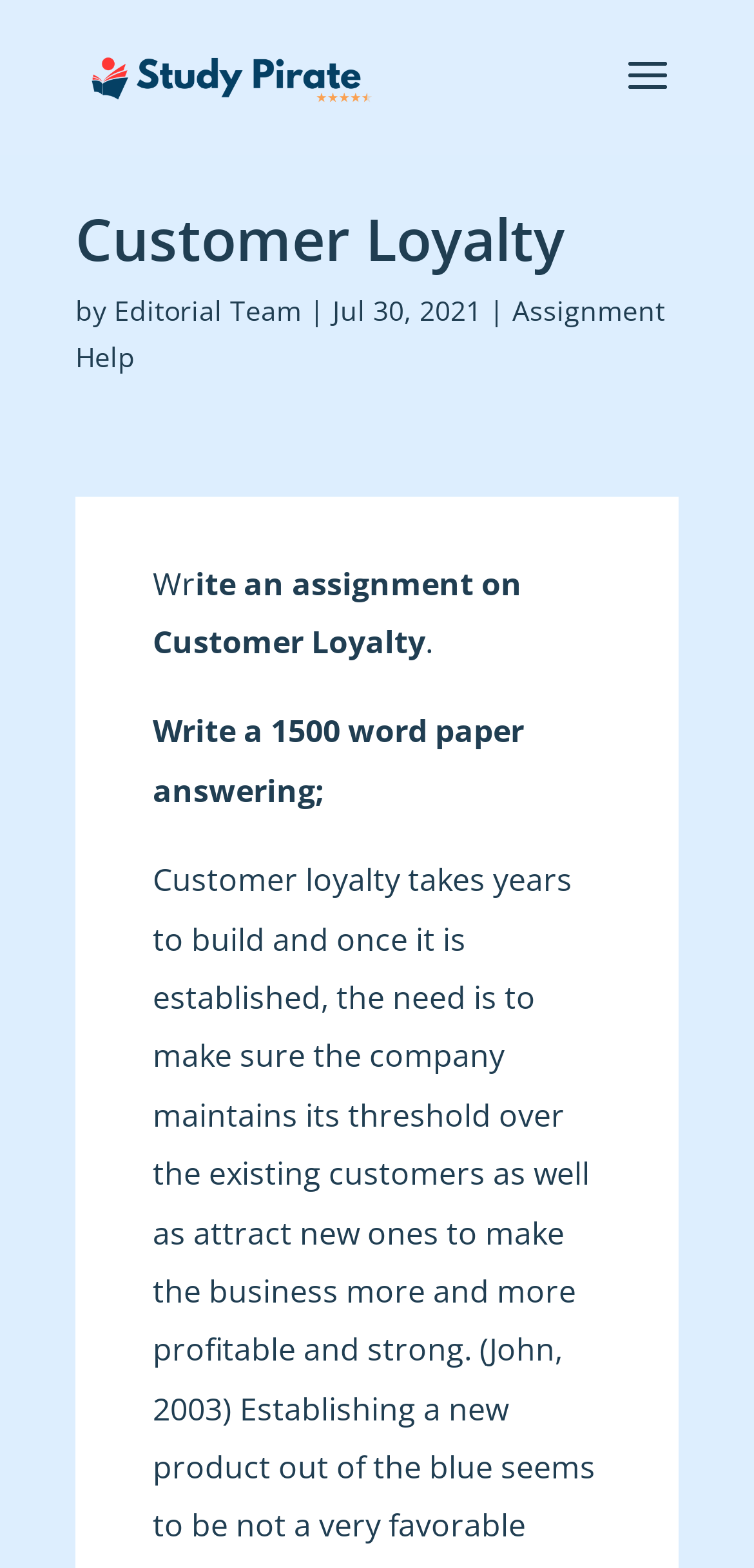What is the date of the article?
Based on the image, respond with a single word or phrase.

Jul 30, 2021